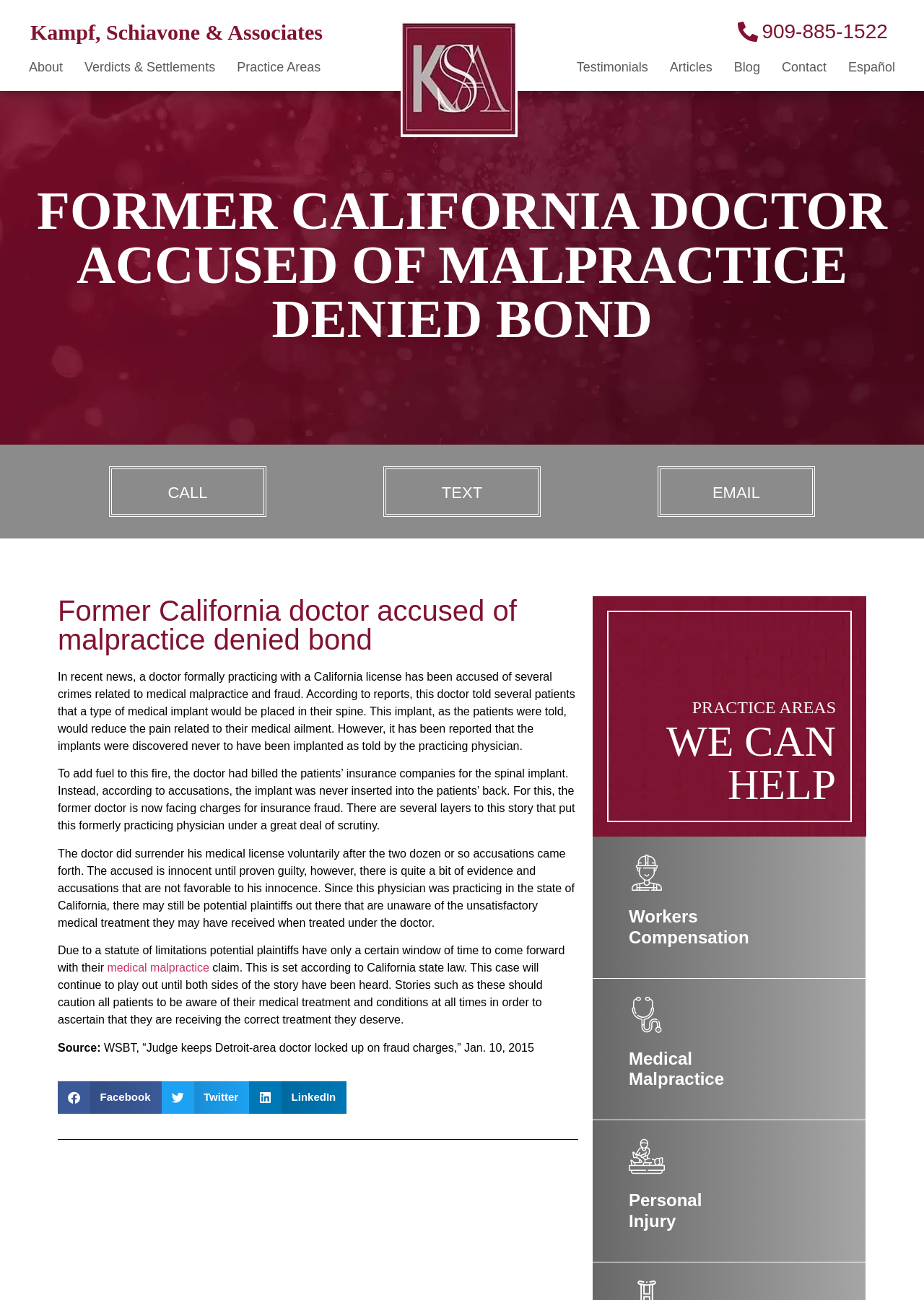Could you identify the text that serves as the heading for this webpage?

Former California doctor accused of malpractice denied bond